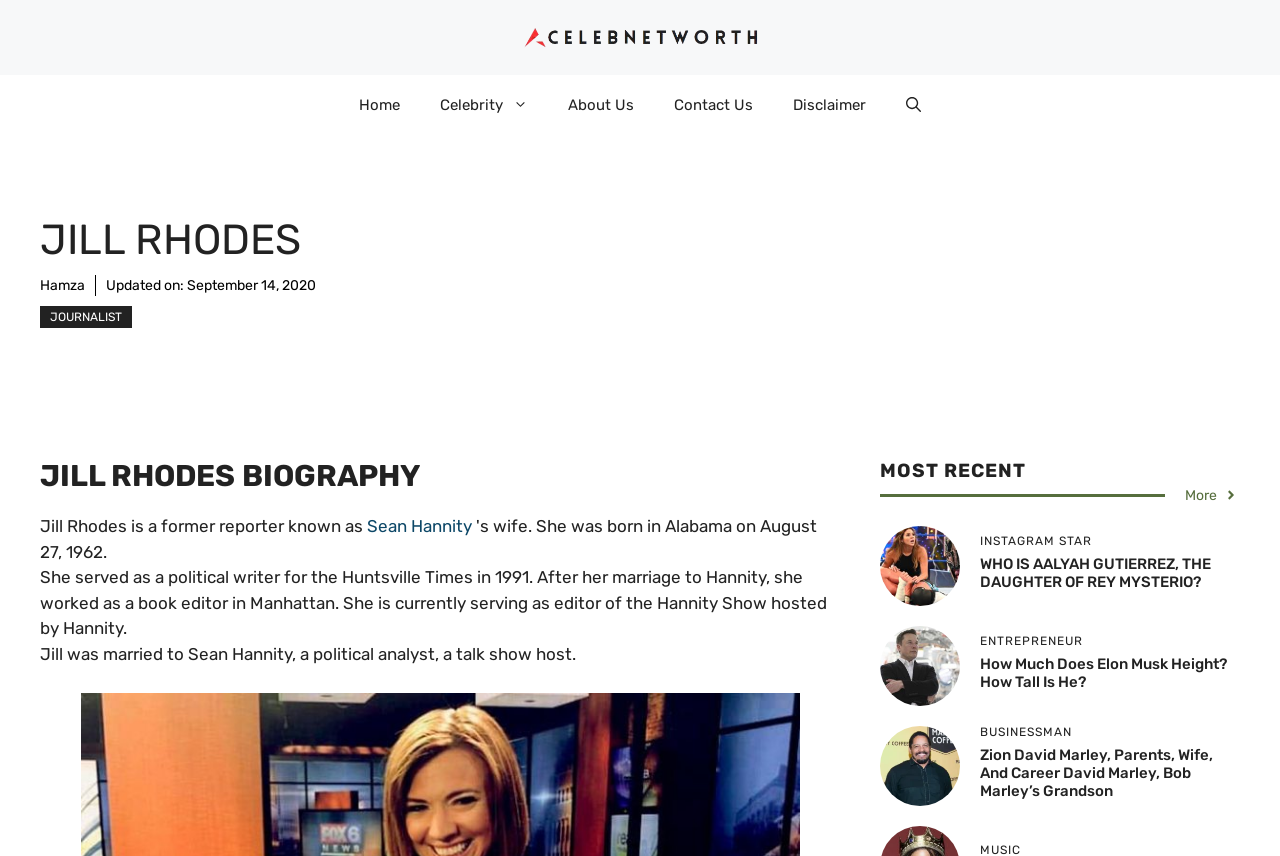Describe every aspect of the webpage in a detailed manner.

The webpage is about Jill Rhodes, a former reporter and wife of Sean Hannity. At the top, there is a banner with a link to the website "Celebnetworth.net" and an image of the website's logo. Below the banner, there is a navigation menu with links to "Home", "Celebrity", "About Us", "Contact Us", and "Disclaimer". 

On the left side of the page, there is a heading "JILL RHODES" followed by a link to "Hamza" and a timestamp "Updated on: September 14, 2020". Below this, there is a link to "JOURNALIST" which leads to a biography section about Jill Rhodes. The biography section starts with a heading "JILL RHODES BIOGRAPHY" and then describes Jill Rhodes as a former reporter known for being Sean Hannity's wife. The text also mentions her work experience as a political writer and book editor.

On the right side of the page, there are several sections with headings "MOST RECENT", "INSTAGRAM STAR", "ENTREPRENEUR", and "BUSINESSMAN". Each section has a link to a related article or topic, along with an image or figure. The articles seem to be about various celebrities and public figures, including Elon Musk and Zion David Marley.